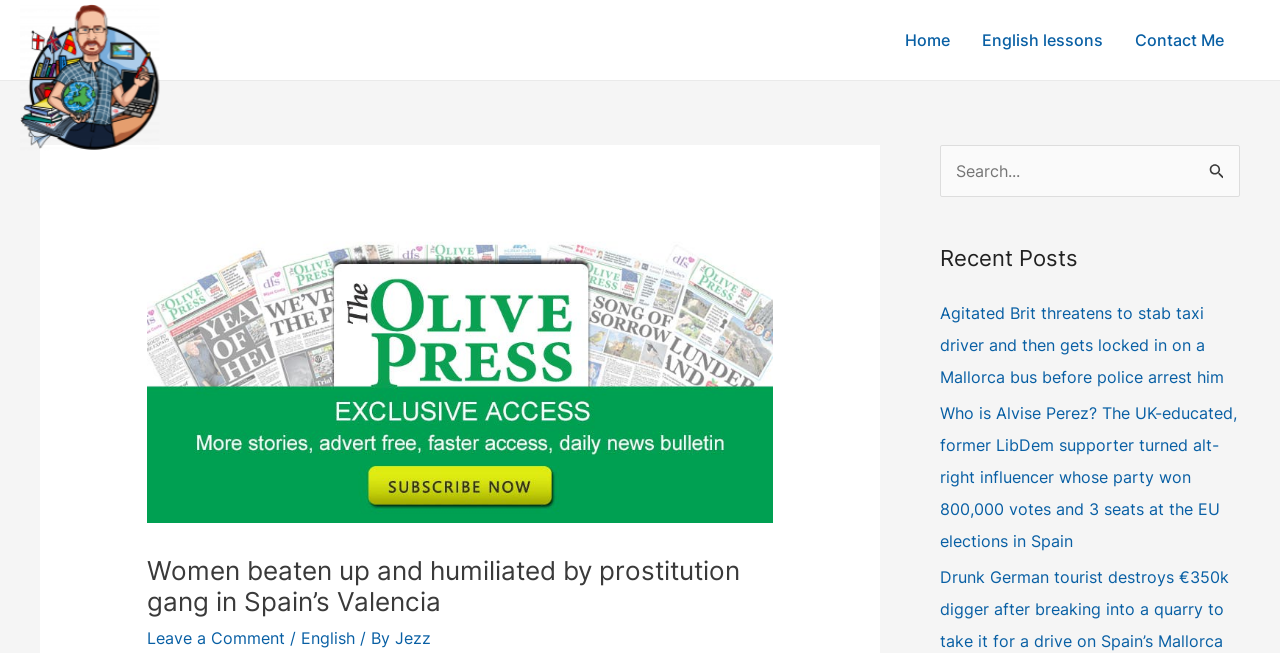What is the language of the webpage?
Refer to the image and respond with a one-word or short-phrase answer.

English